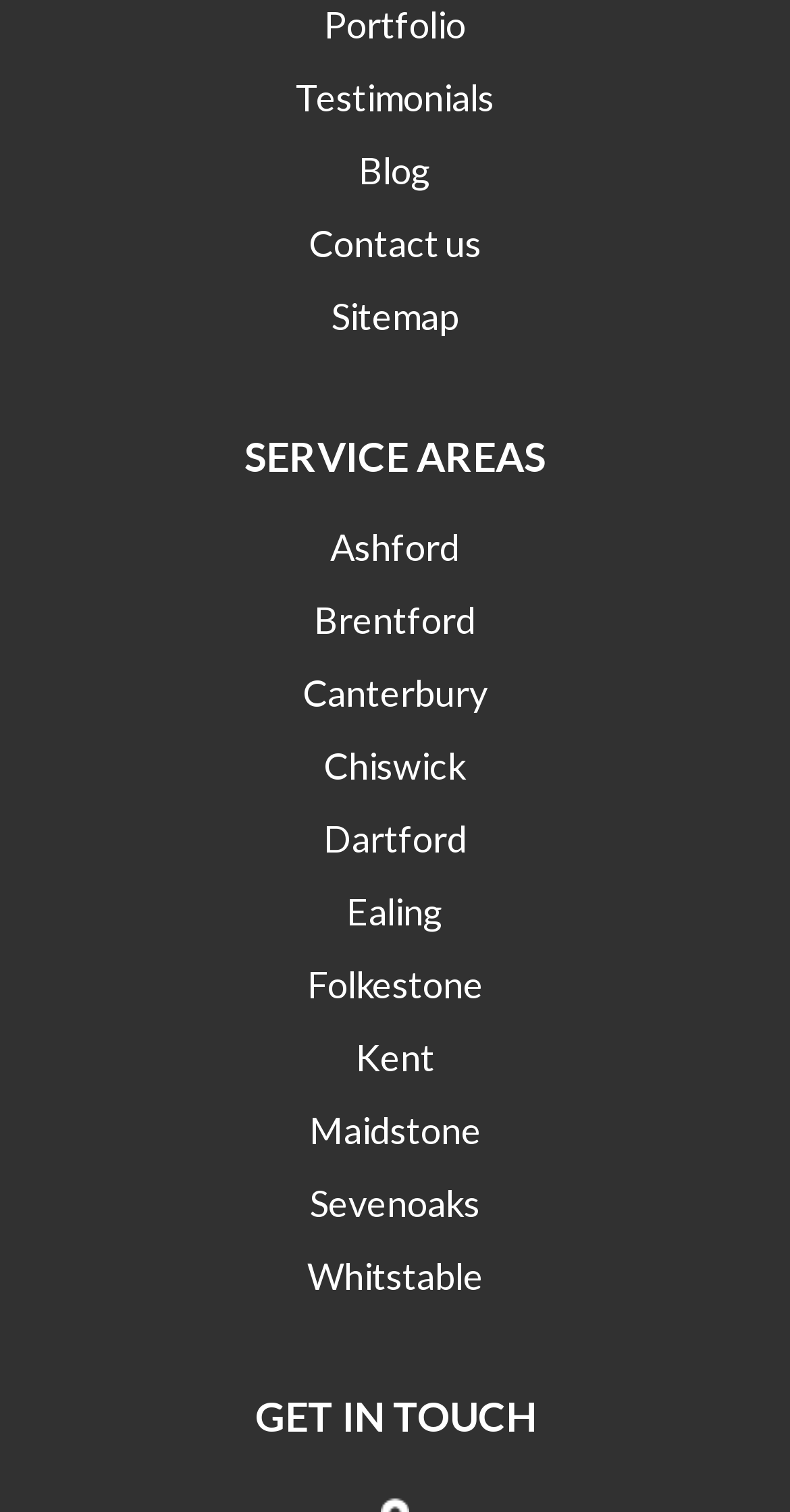How many service areas are listed? Examine the screenshot and reply using just one word or a brief phrase.

11